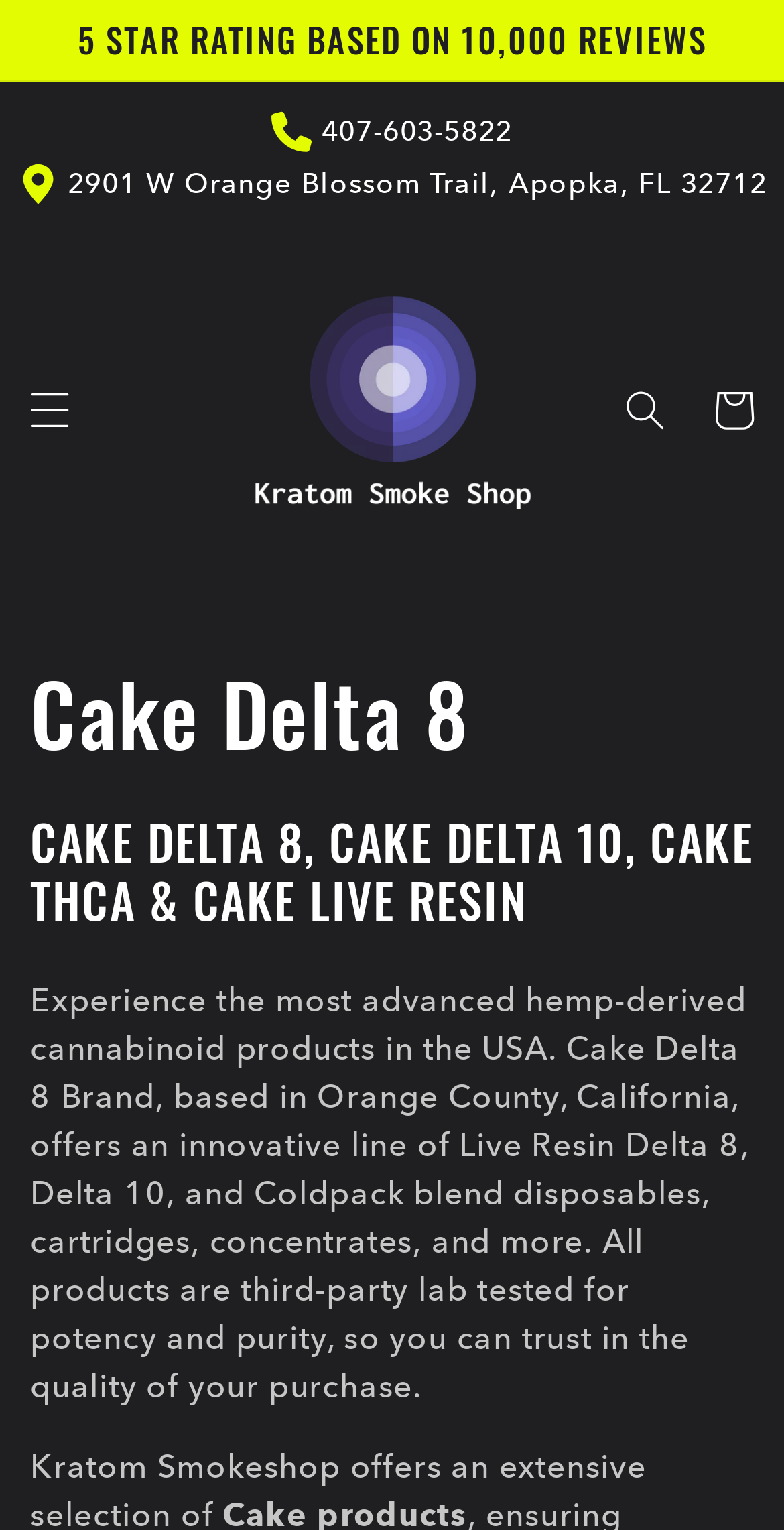Provide the bounding box coordinates, formatted as (top-left x, top-left y, bottom-right x, bottom-right y), with all values being floating point numbers between 0 and 1. Identify the bounding box of the UI element that matches the description: parent_node: Cart

[0.269, 0.149, 0.731, 0.386]